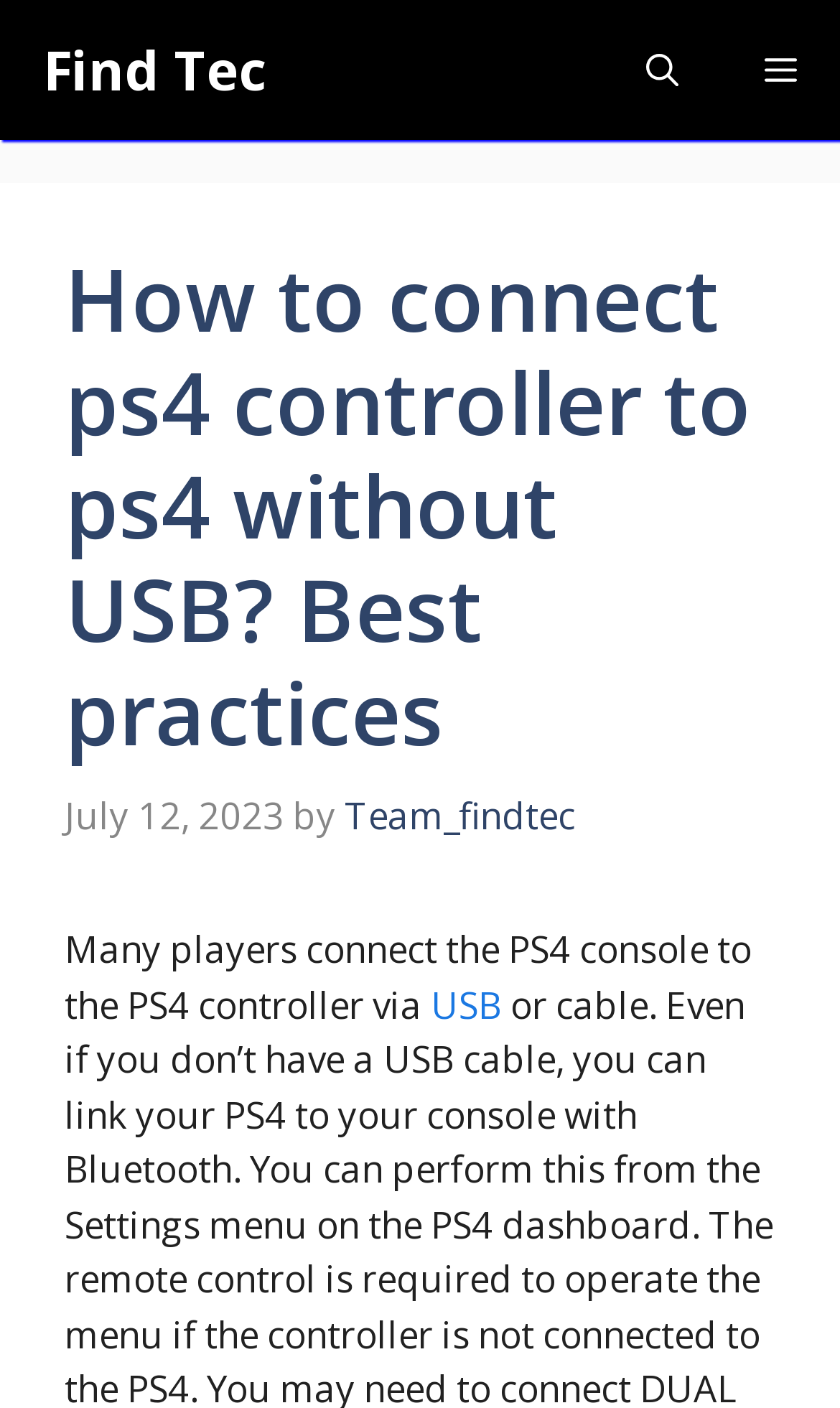What is the method mentioned to connect PS4 console to PS4 controller?
Give a one-word or short-phrase answer derived from the screenshot.

USB